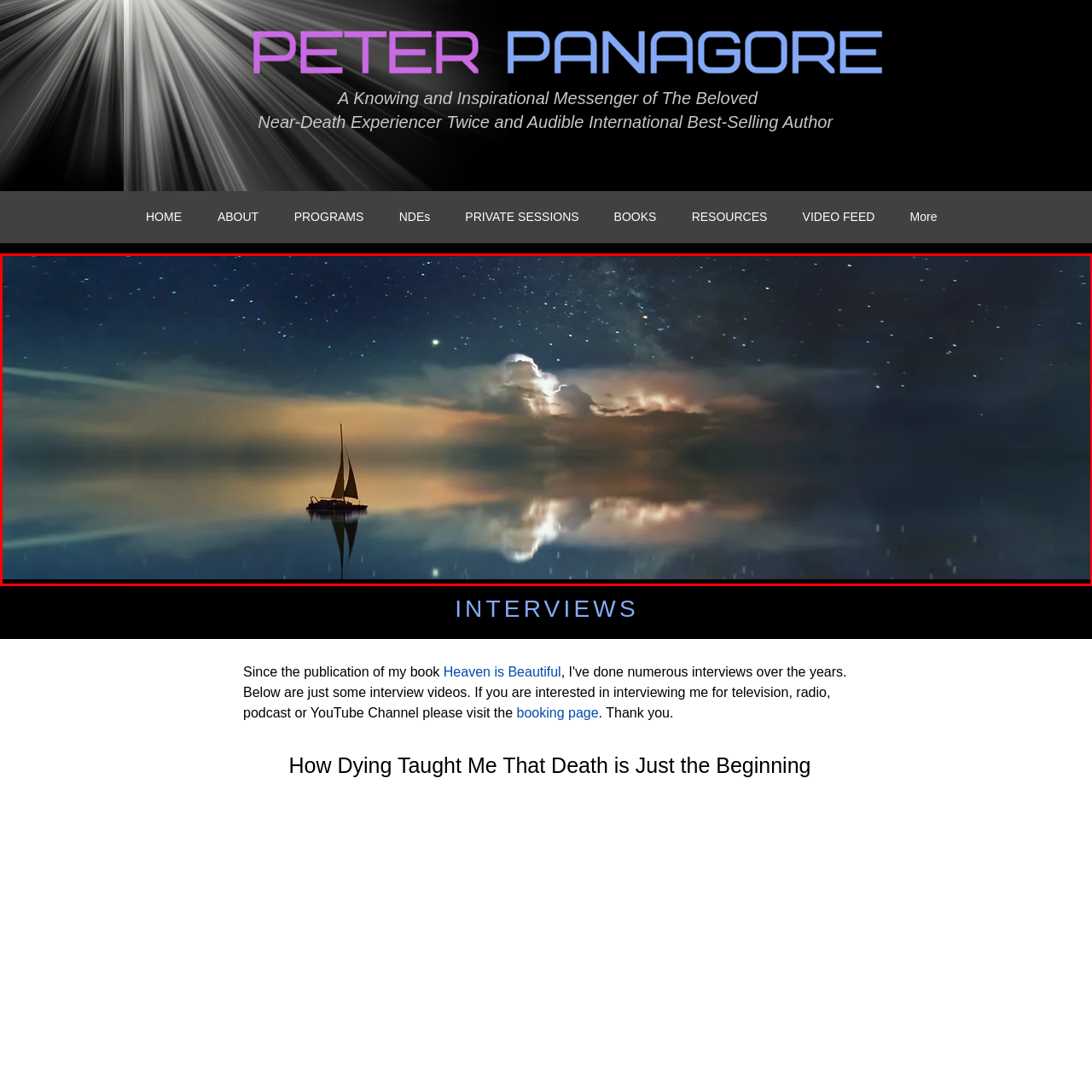Please review the image enclosed by the red bounding box and give a detailed answer to the following question, utilizing the information from the visual: What is floating on the water?

The caption specifically mentions a 'lone sailboat floats gently on the calm surface', indicating that the sailboat is the object floating on the water.